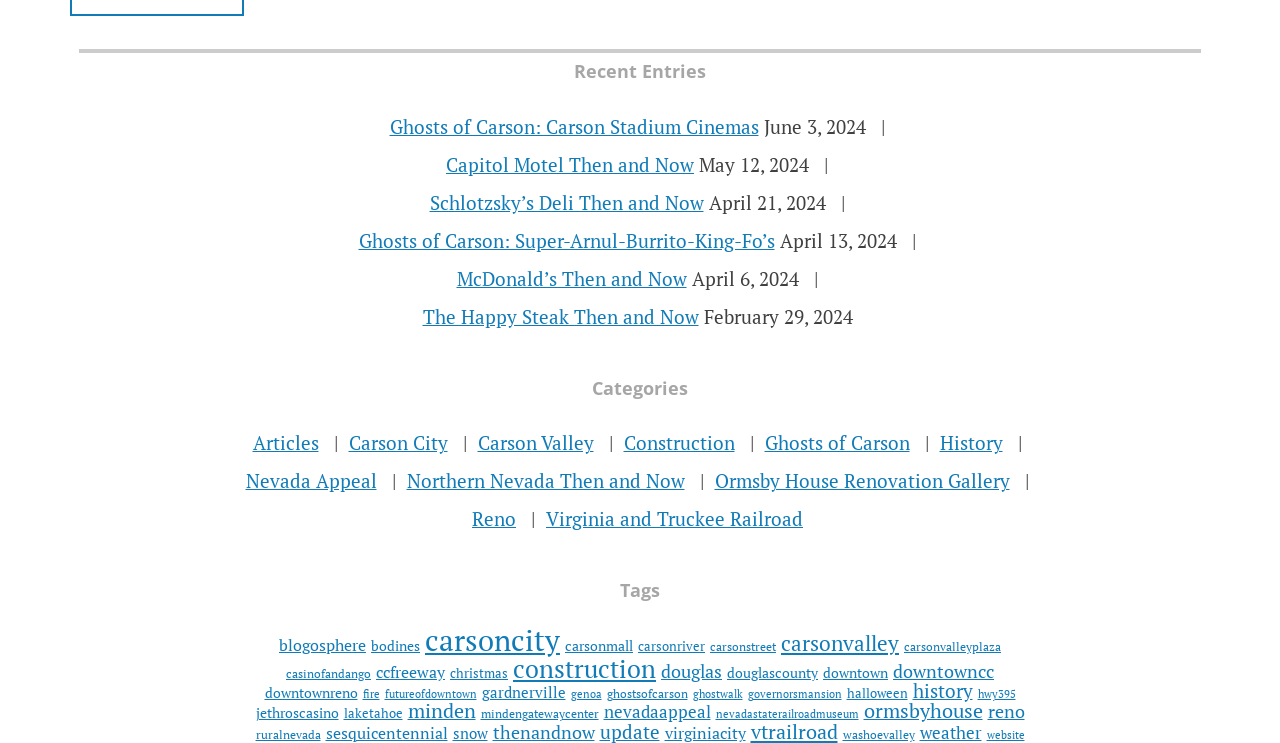Please determine the bounding box coordinates for the UI element described as: "ruralnevada".

[0.2, 0.978, 0.25, 0.998]